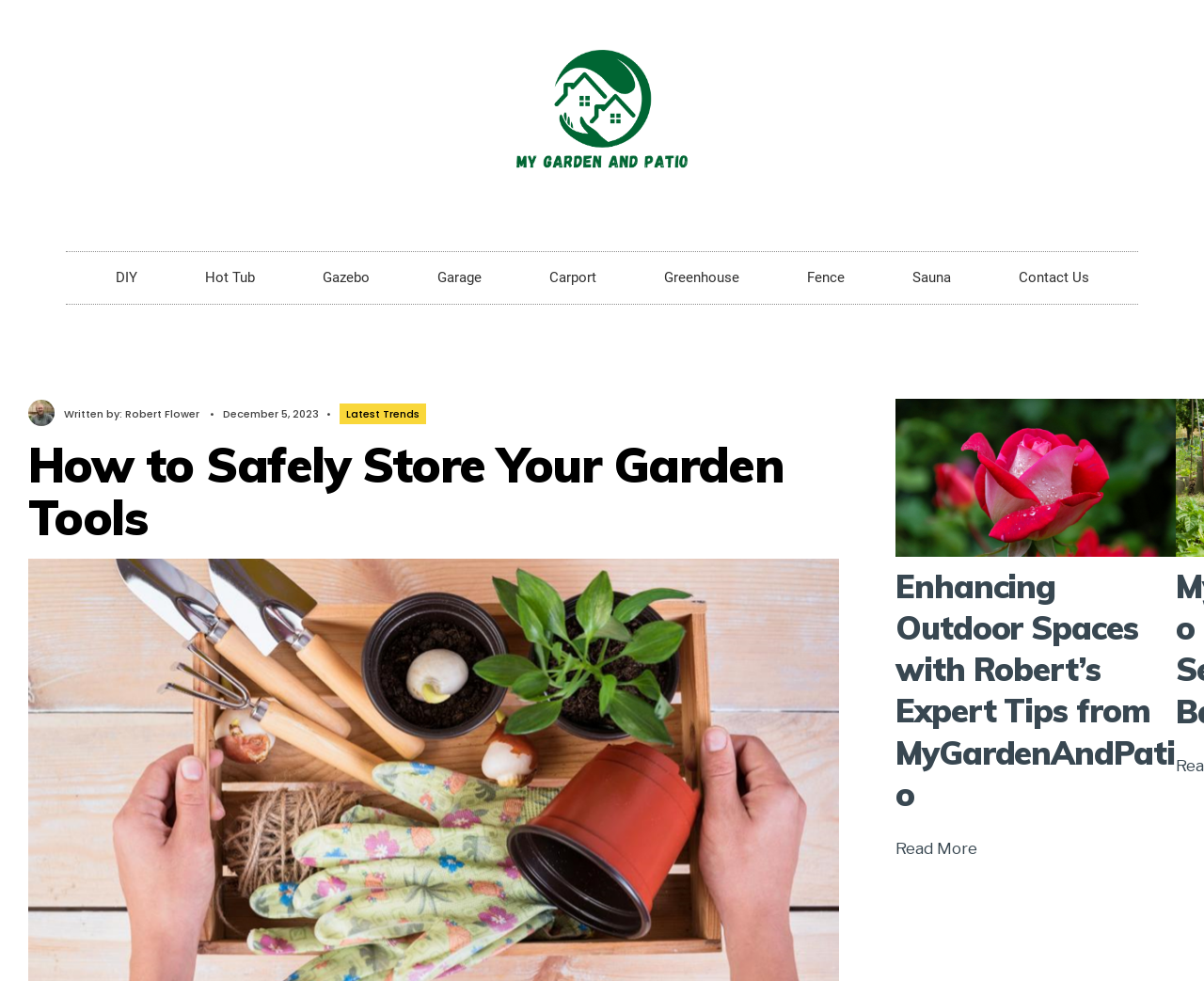Refer to the image and answer the question with as much detail as possible: What is the author of the article?

I found the author's name by looking at the 'Written by:' text, which is followed by a link with the text 'Robert Flower'.